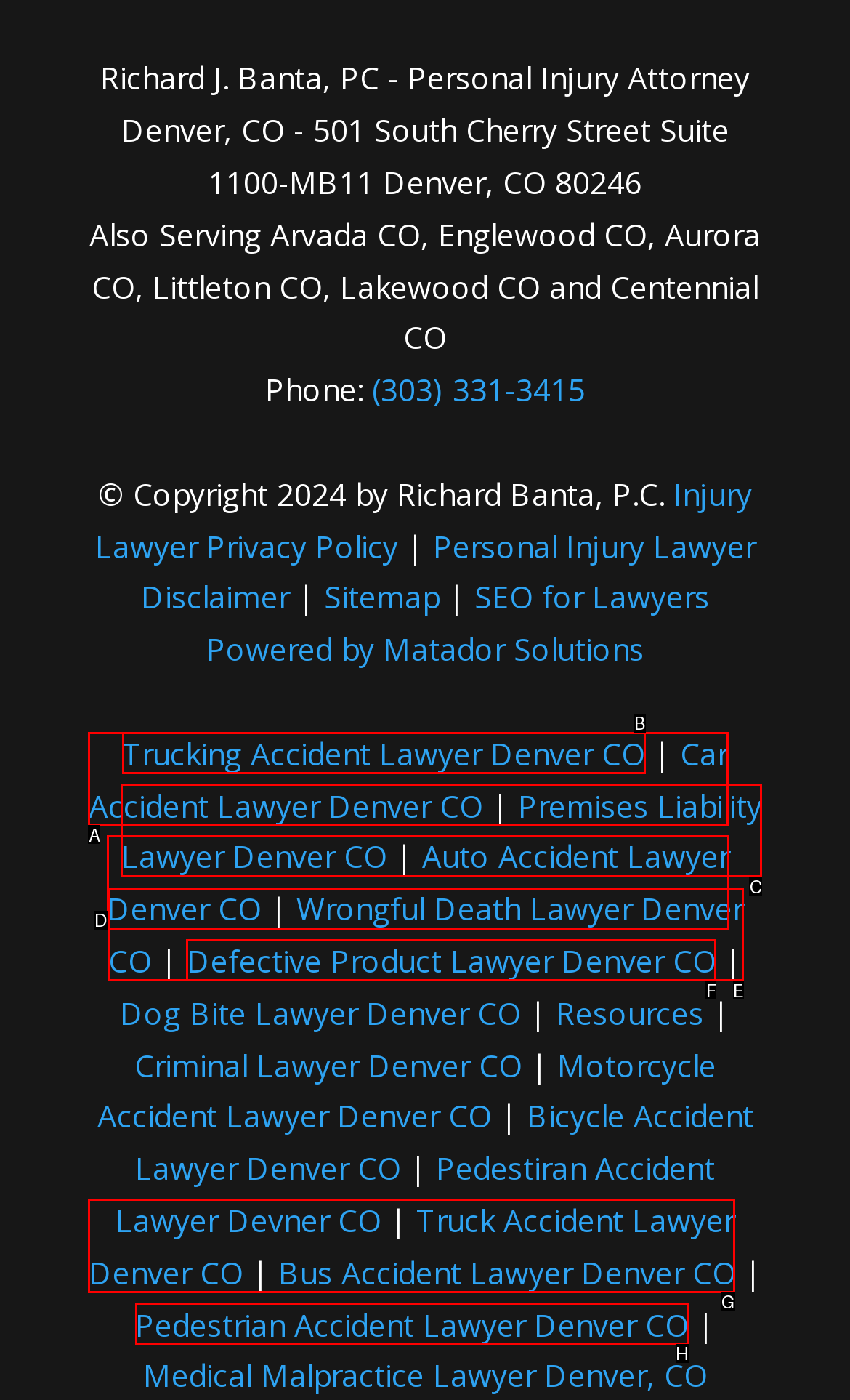Which option is described as follows: Truck Accident Lawyer Denver CO
Answer with the letter of the matching option directly.

G